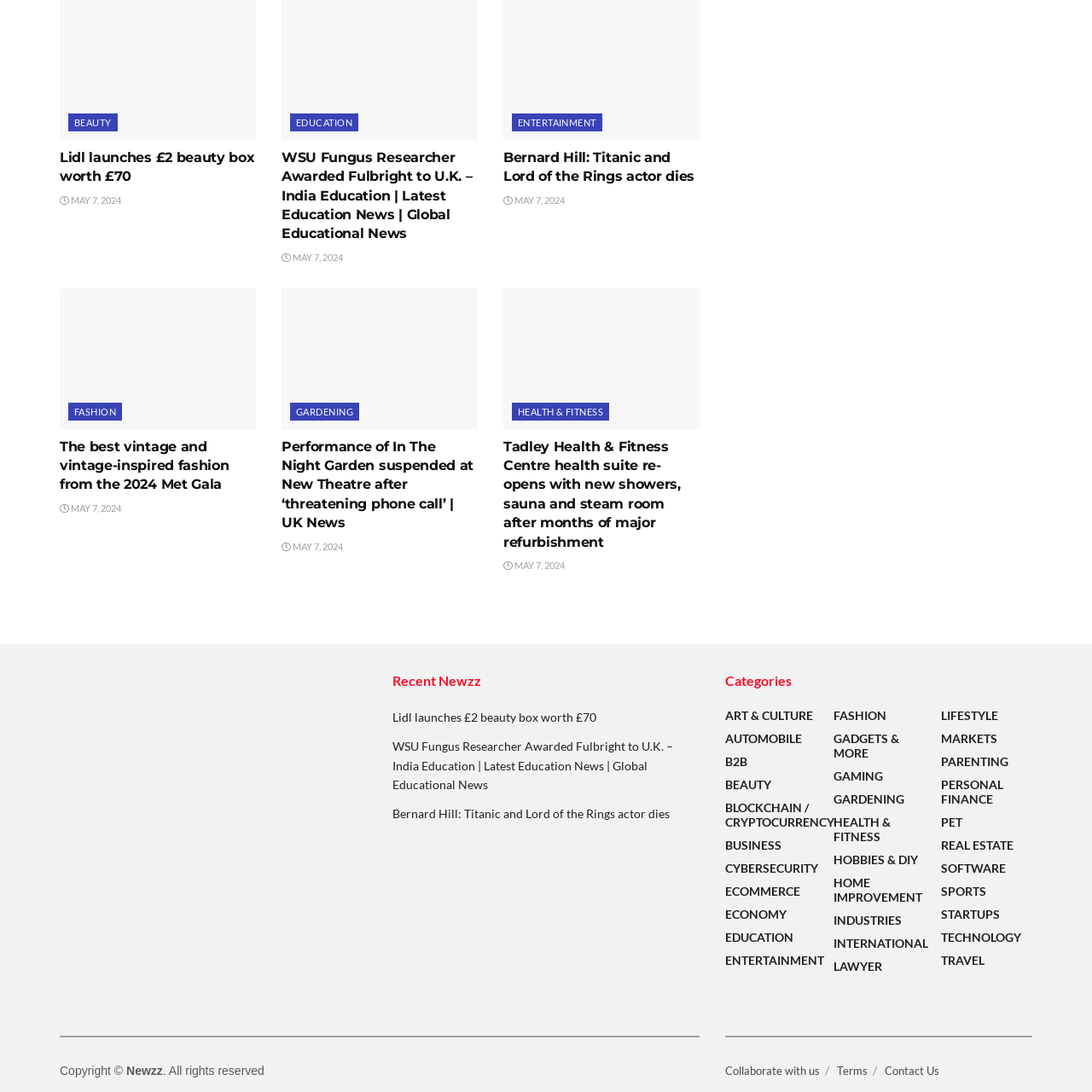Respond to the question with just a single word or phrase: 
How many beauty-related articles are on the webpage?

2